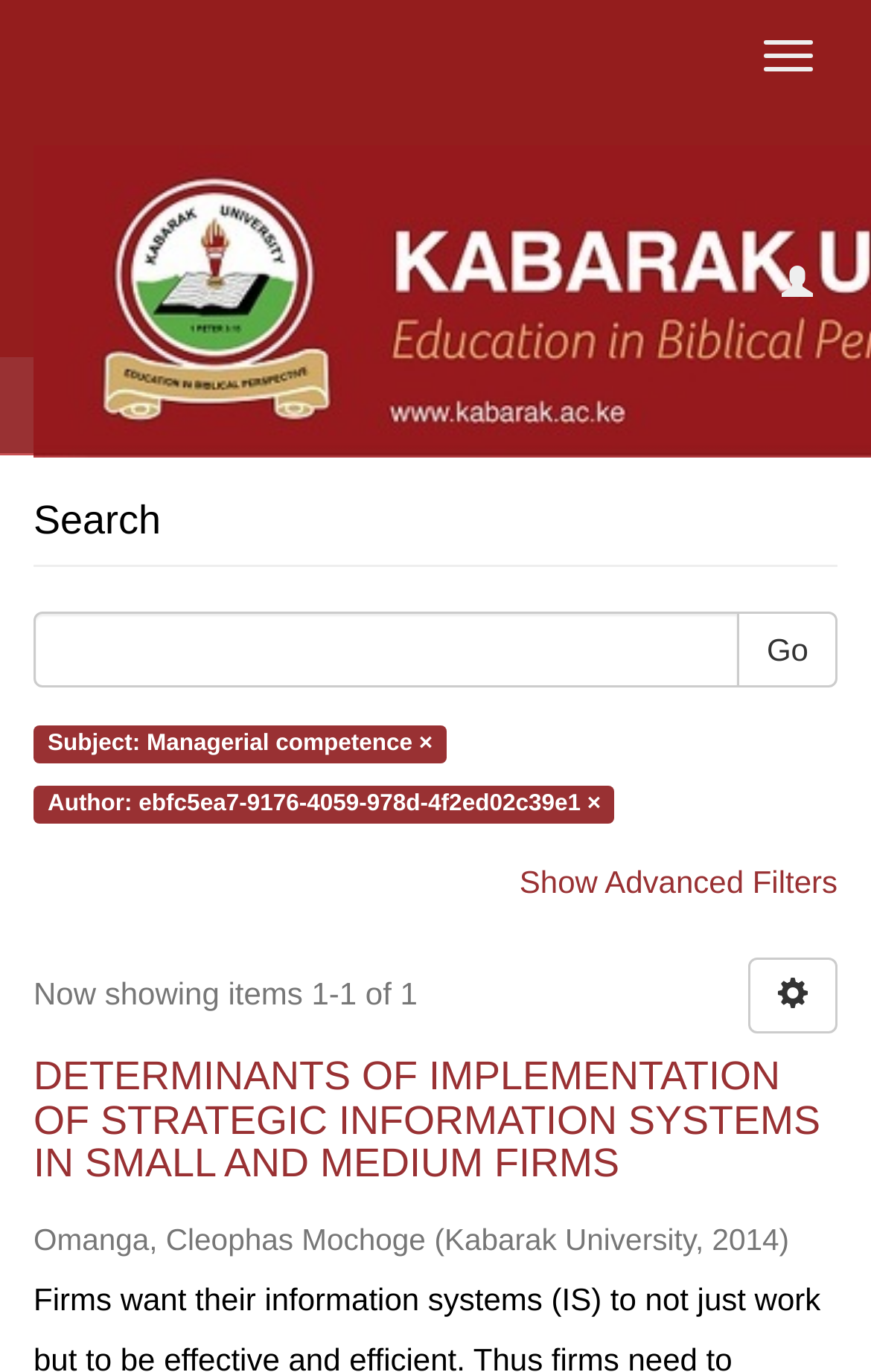Respond to the question below with a concise word or phrase:
What is the subject of the research paper?

Managerial competence